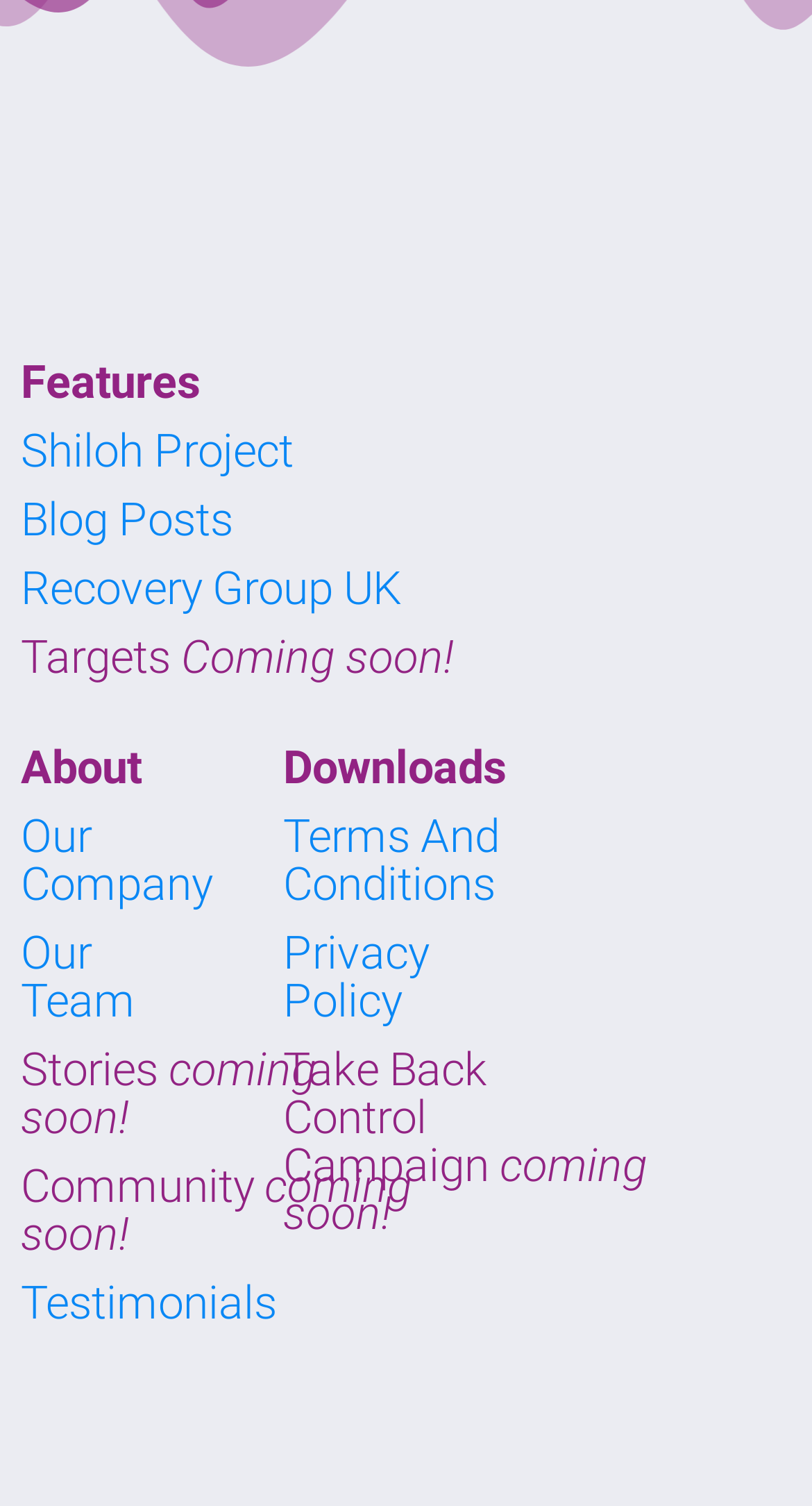Can you find the bounding box coordinates for the element to click on to achieve the instruction: "Visit AlexaBlockchain website"?

None